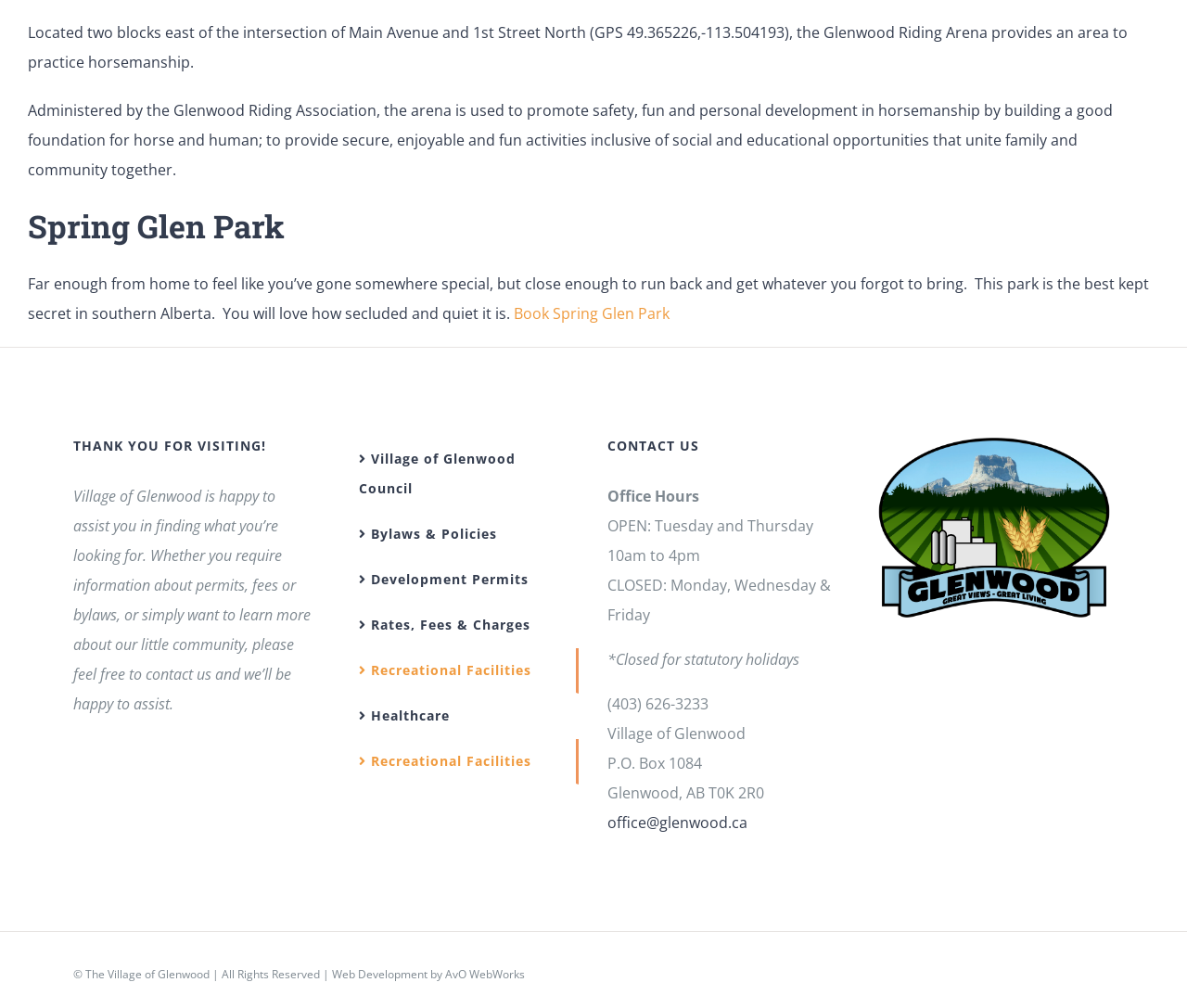What is the purpose of the Glenwood Riding Association?
Kindly give a detailed and elaborate answer to the question.

I found this information by reading the second StaticText element, which describes the purpose of the Glenwood Riding Association as promoting safety, fun, and personal development in horsemanship by building a good foundation for horse and human.